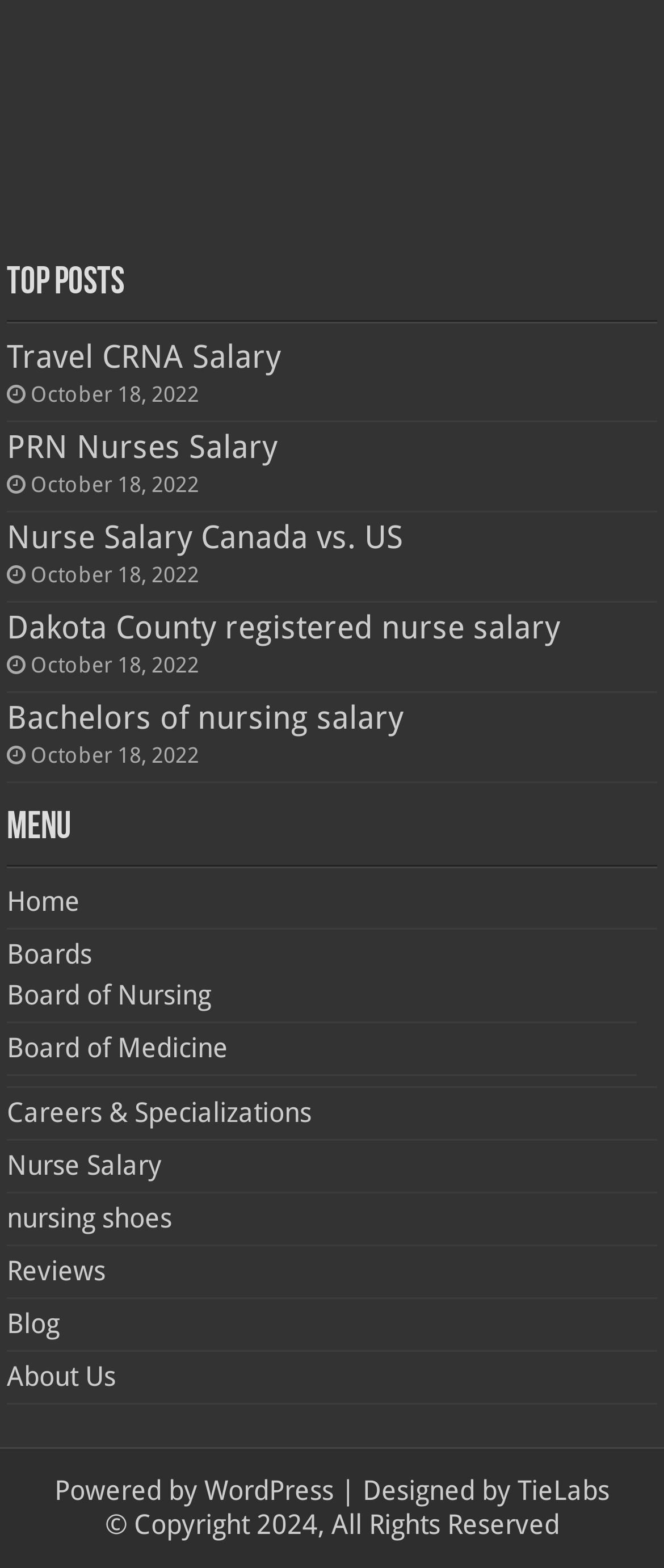Determine the bounding box coordinates of the target area to click to execute the following instruction: "Read 'Dakota County registered nurse salary'."

[0.01, 0.389, 0.843, 0.411]